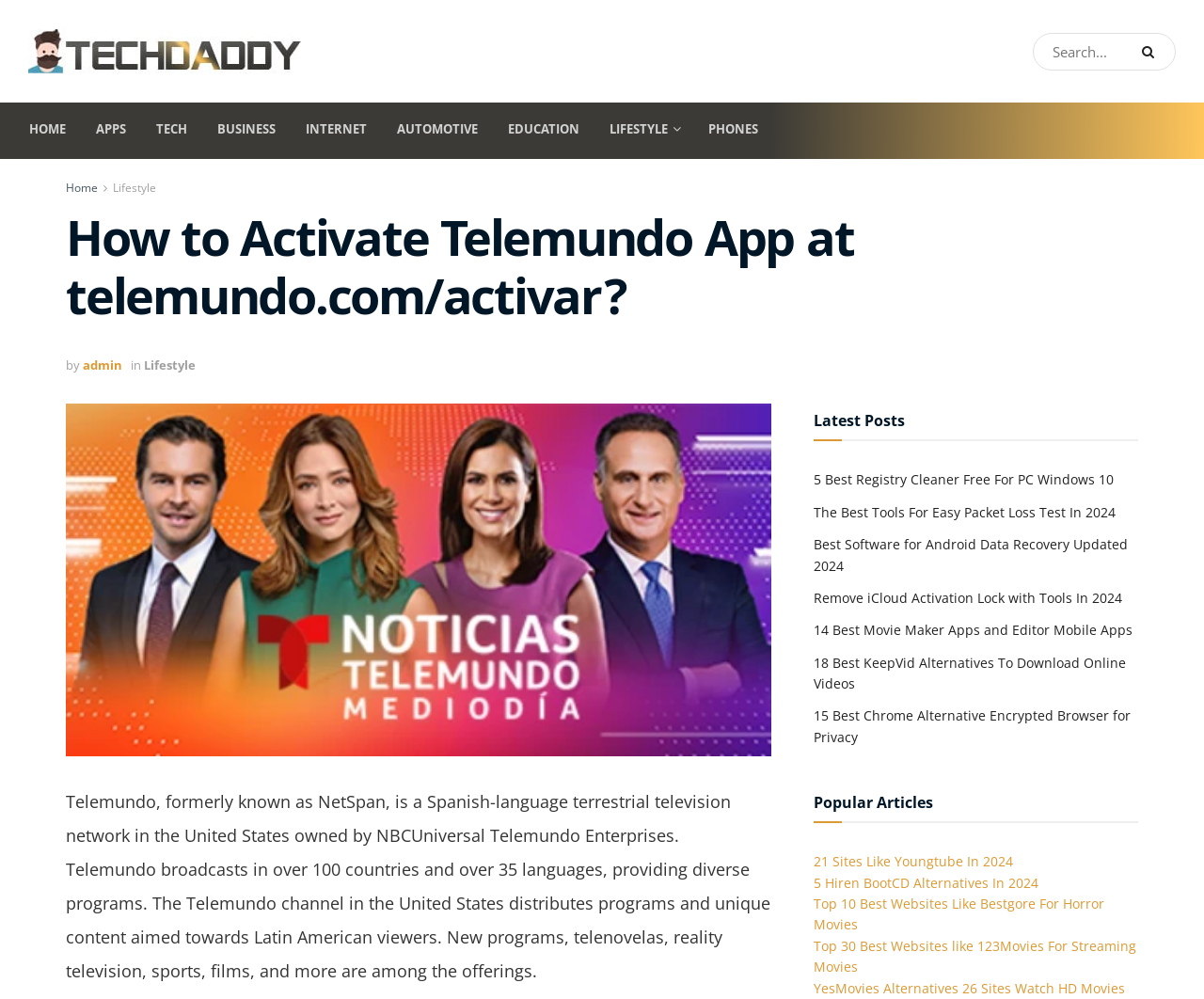Show the bounding box coordinates of the element that should be clicked to complete the task: "Go to home page".

[0.012, 0.103, 0.067, 0.159]